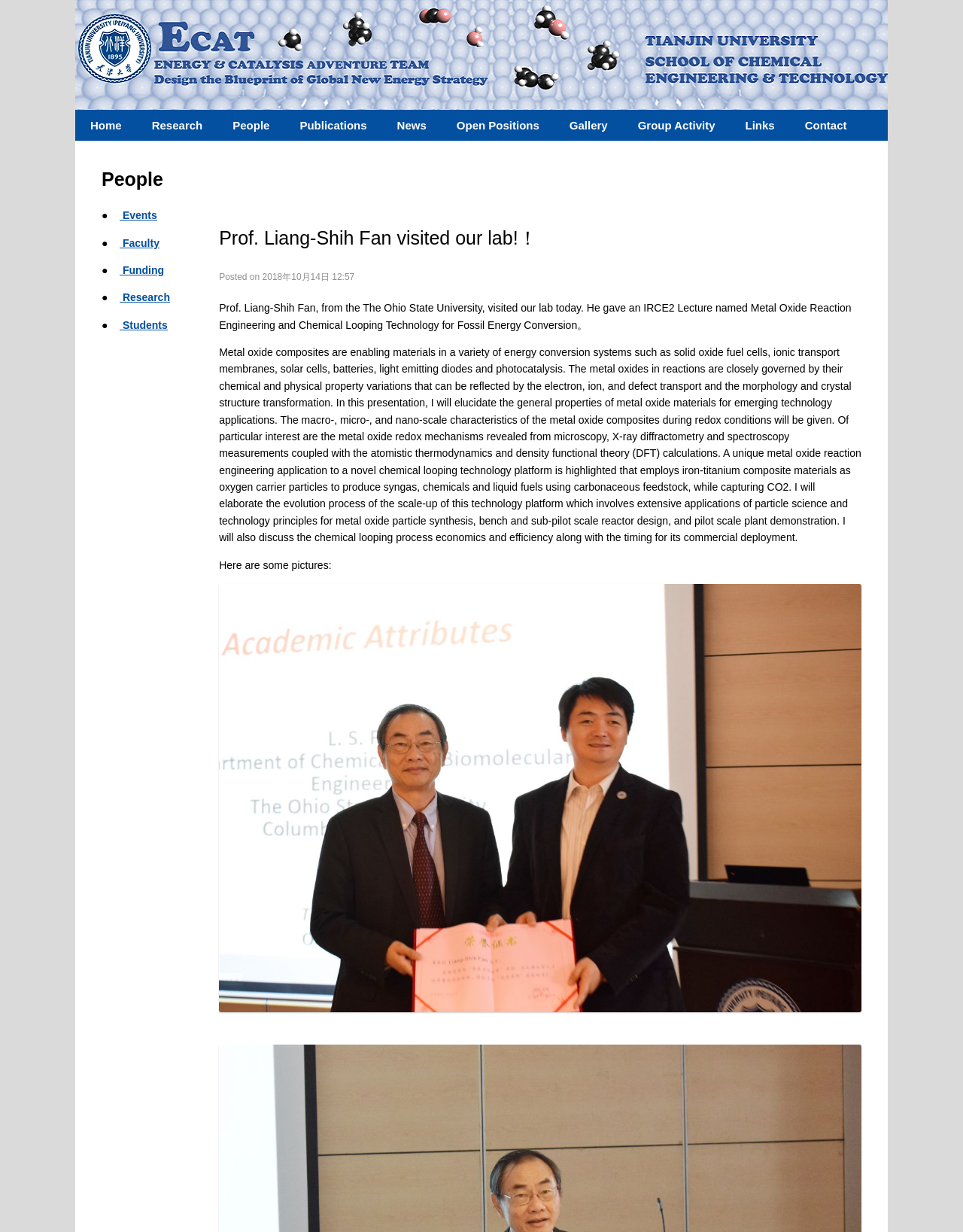Answer the following query with a single word or phrase:
What is the name of the university that Prof. Liang-Shih Fan is from?

The Ohio State University